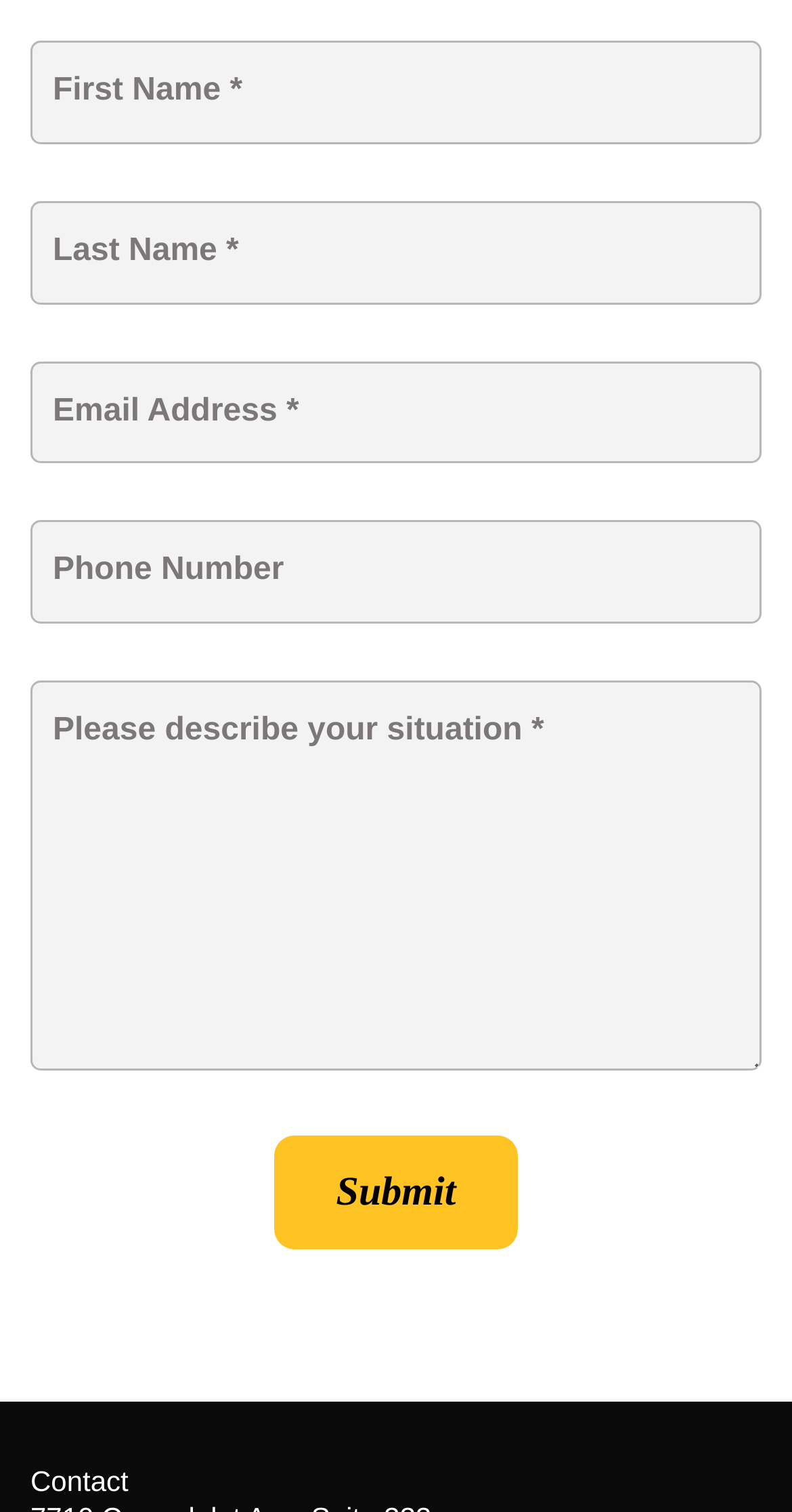What is the purpose of the button?
Answer the question in a detailed and comprehensive manner.

The button has the text 'Submit', which suggests that its purpose is to submit the information entered in the textboxes.